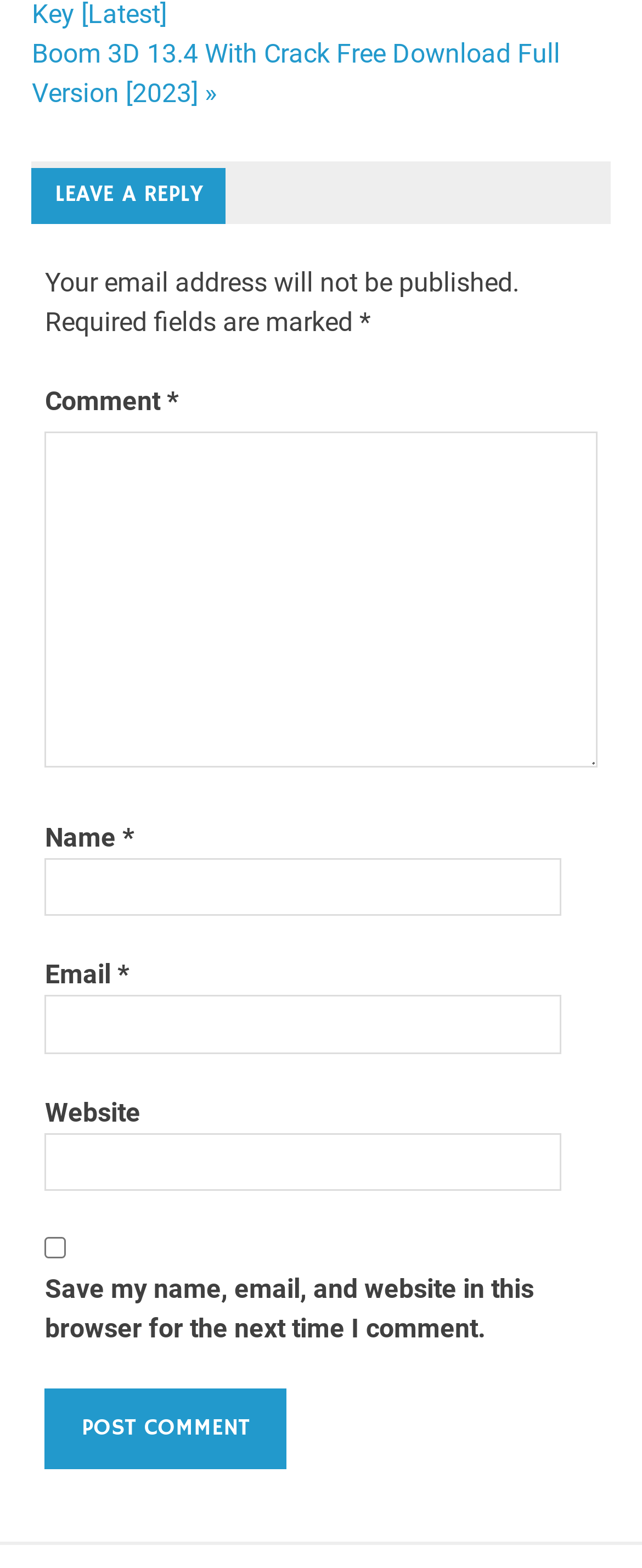How many text fields are there in the comment section?
Please answer using one word or phrase, based on the screenshot.

4